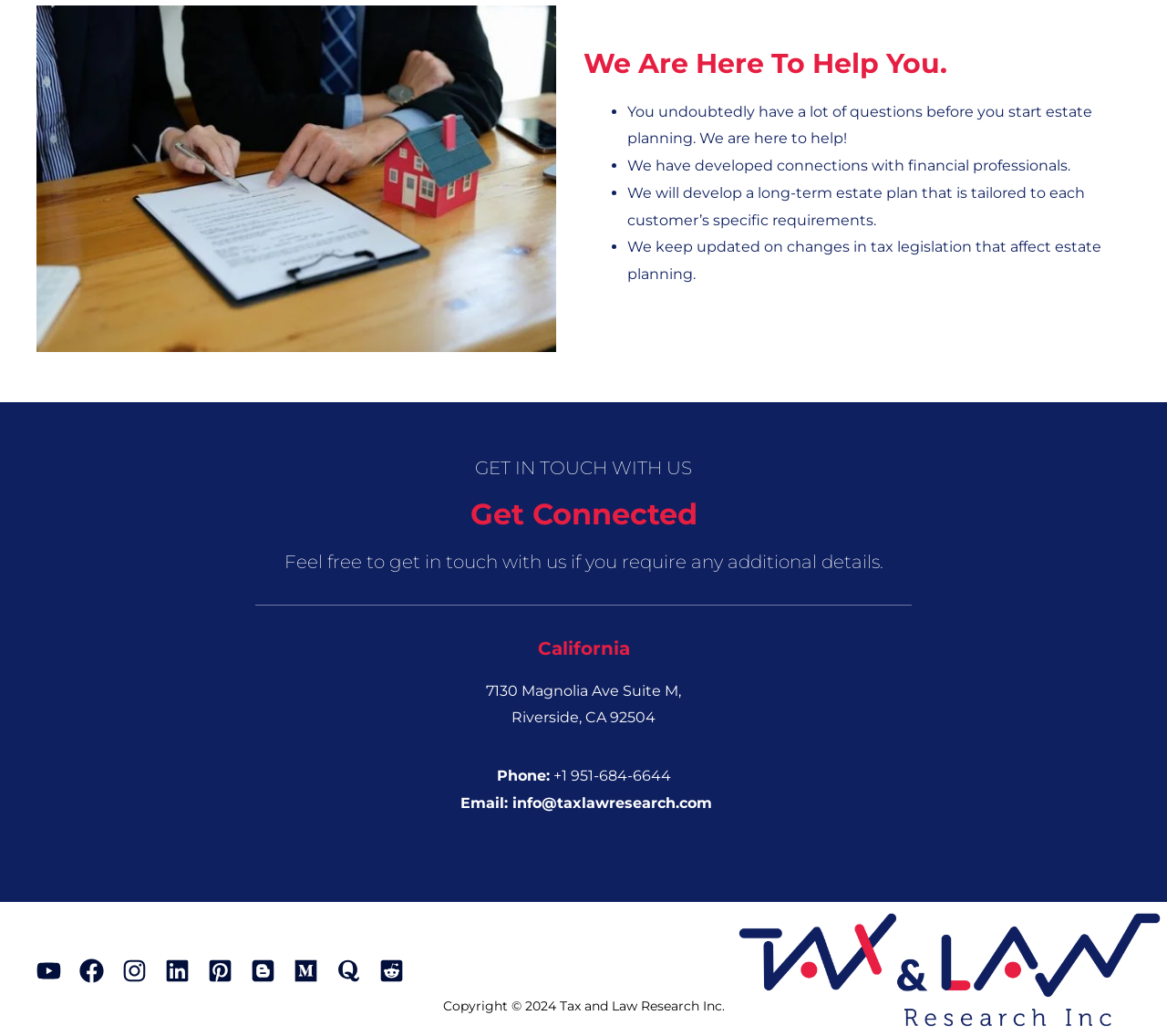Can you identify the bounding box coordinates of the clickable region needed to carry out this instruction: 'Click the '1 951-684-6644' phone number'? The coordinates should be four float numbers within the range of 0 to 1, stated as [left, top, right, bottom].

[0.481, 0.74, 0.575, 0.757]